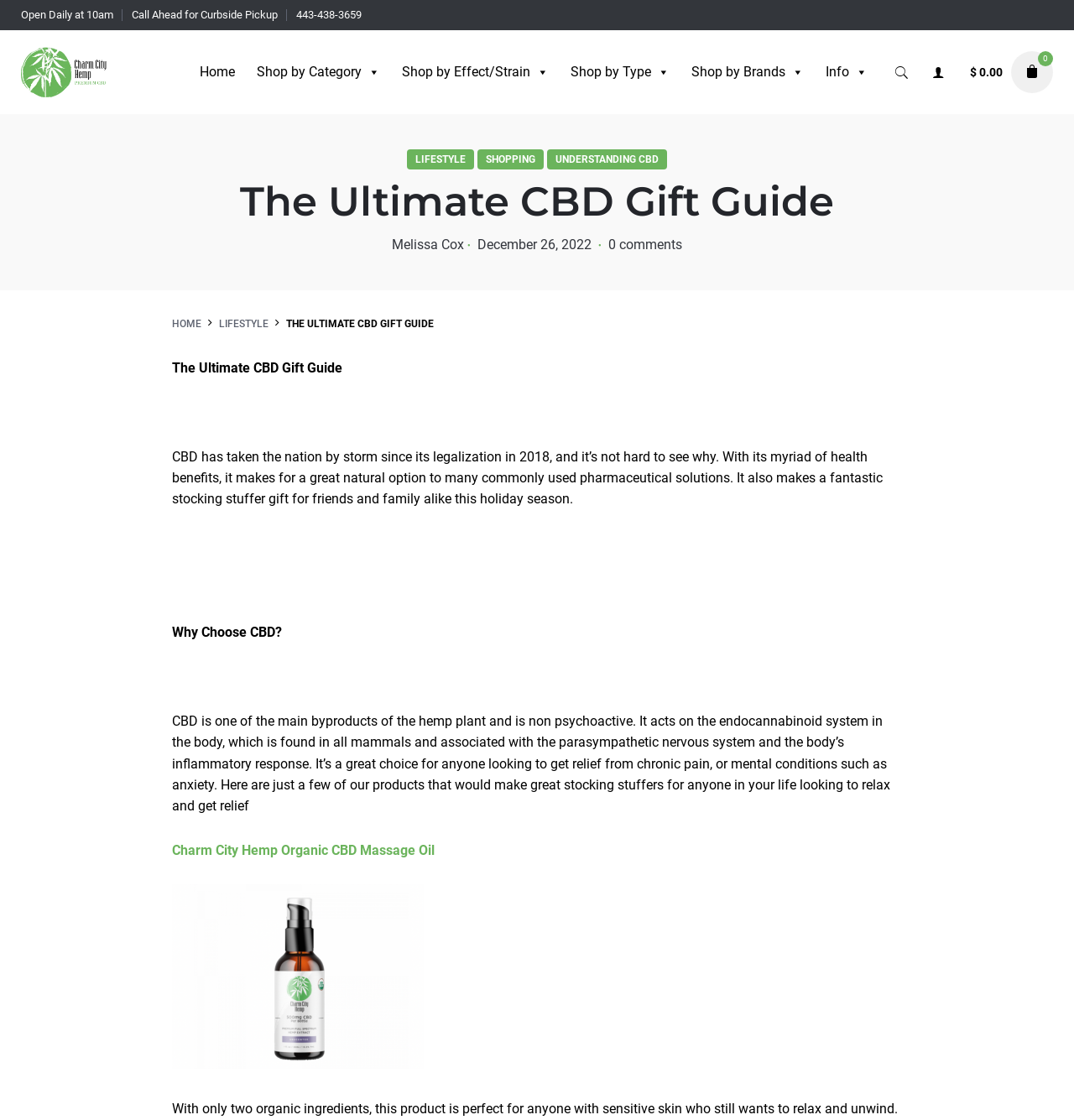Determine the bounding box coordinates of the clickable element necessary to fulfill the instruction: "View the 'Shop by Category' menu". Provide the coordinates as four float numbers within the 0 to 1 range, i.e., [left, top, right, bottom].

[0.233, 0.027, 0.36, 0.102]